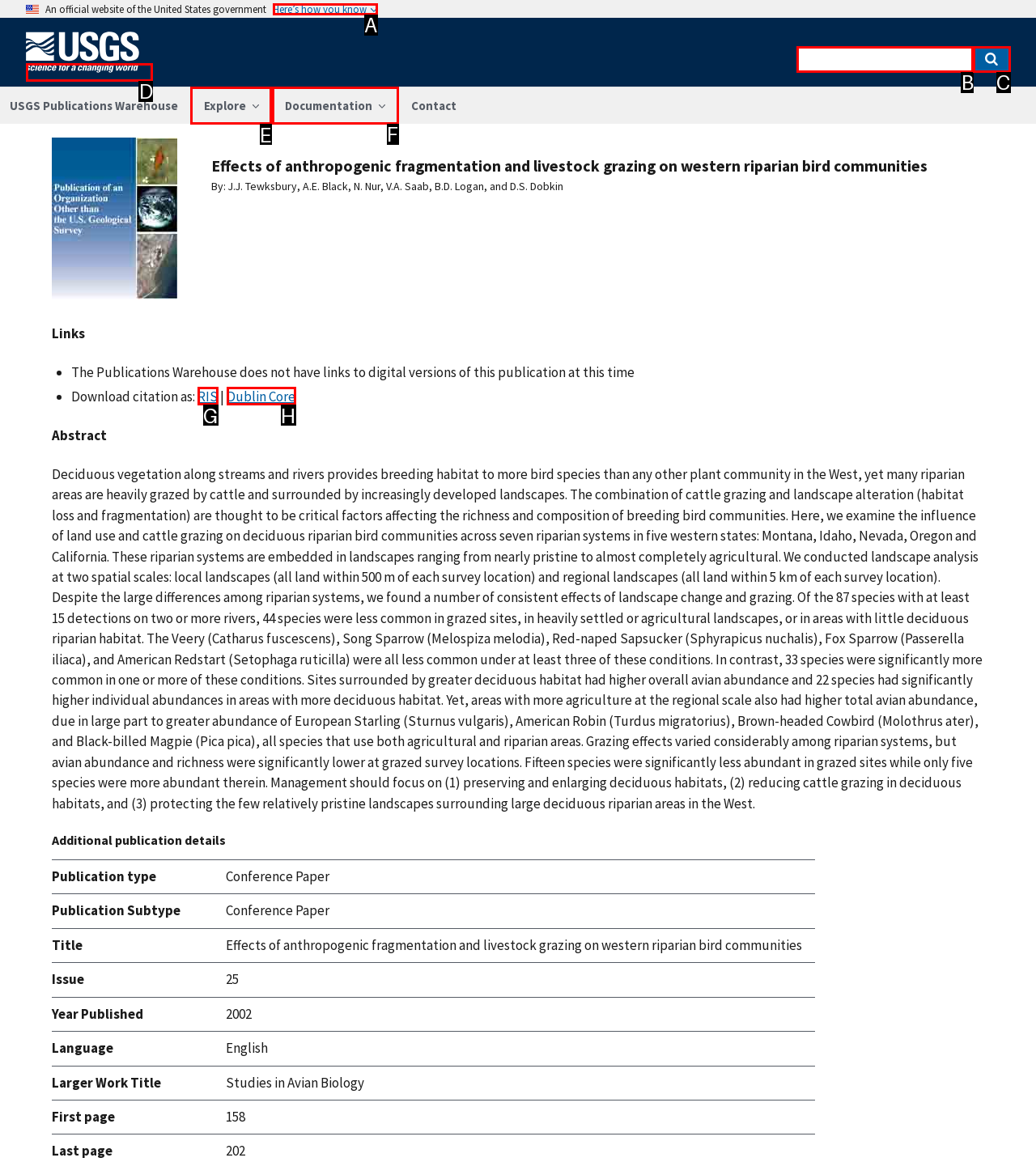Identify the letter of the option that should be selected to accomplish the following task: Explore the website. Provide the letter directly.

E